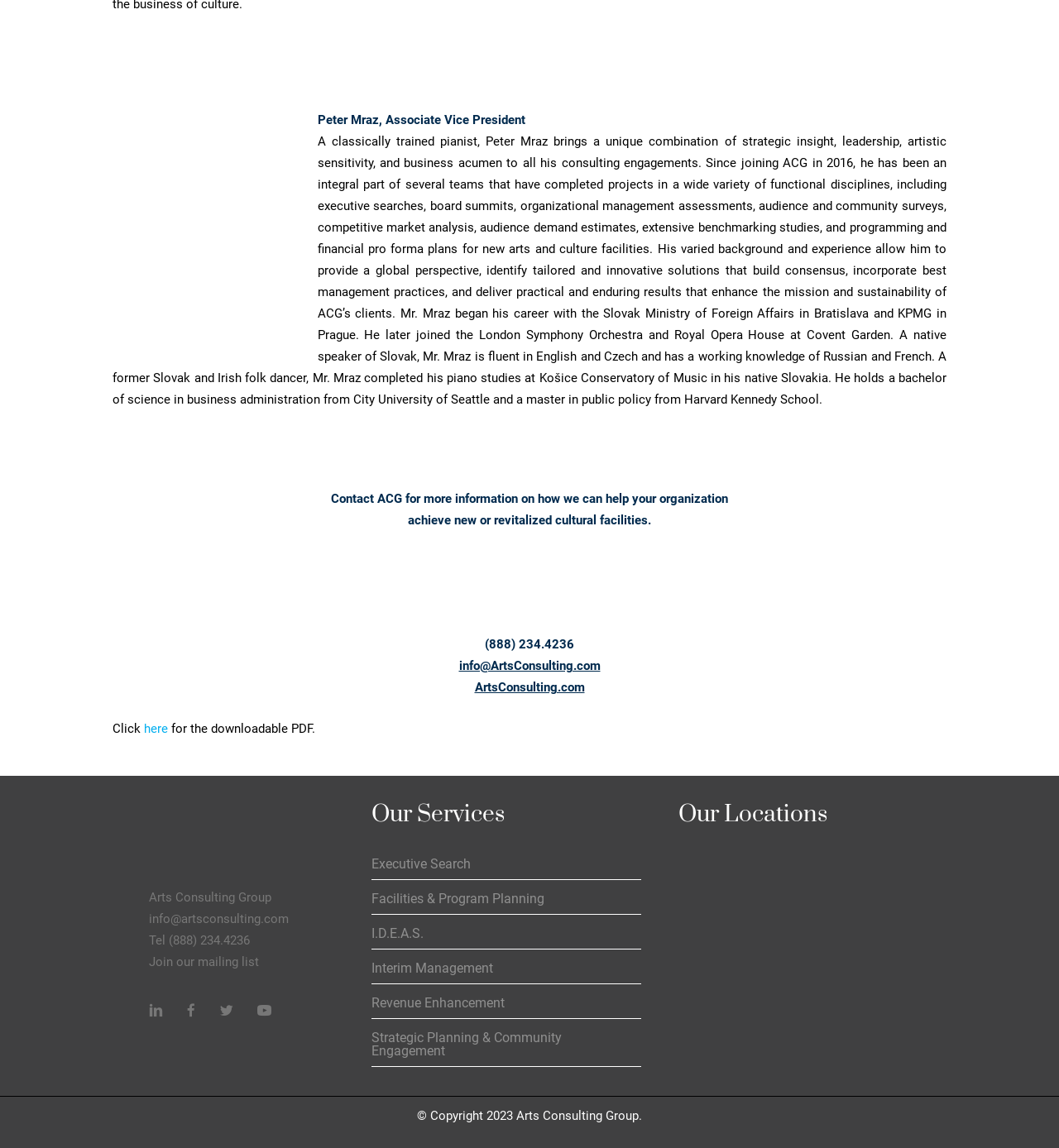Identify the bounding box coordinates of the section that should be clicked to achieve the task described: "Click the link to join the mailing list".

[0.141, 0.832, 0.245, 0.845]